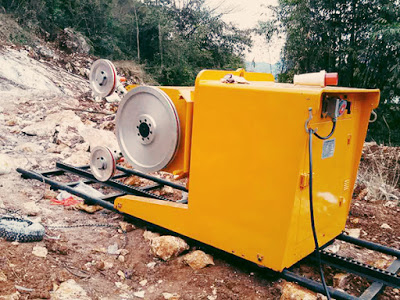What type of terrain is the machine positioned on?
Please use the visual content to give a single word or phrase answer.

Rugged terrain